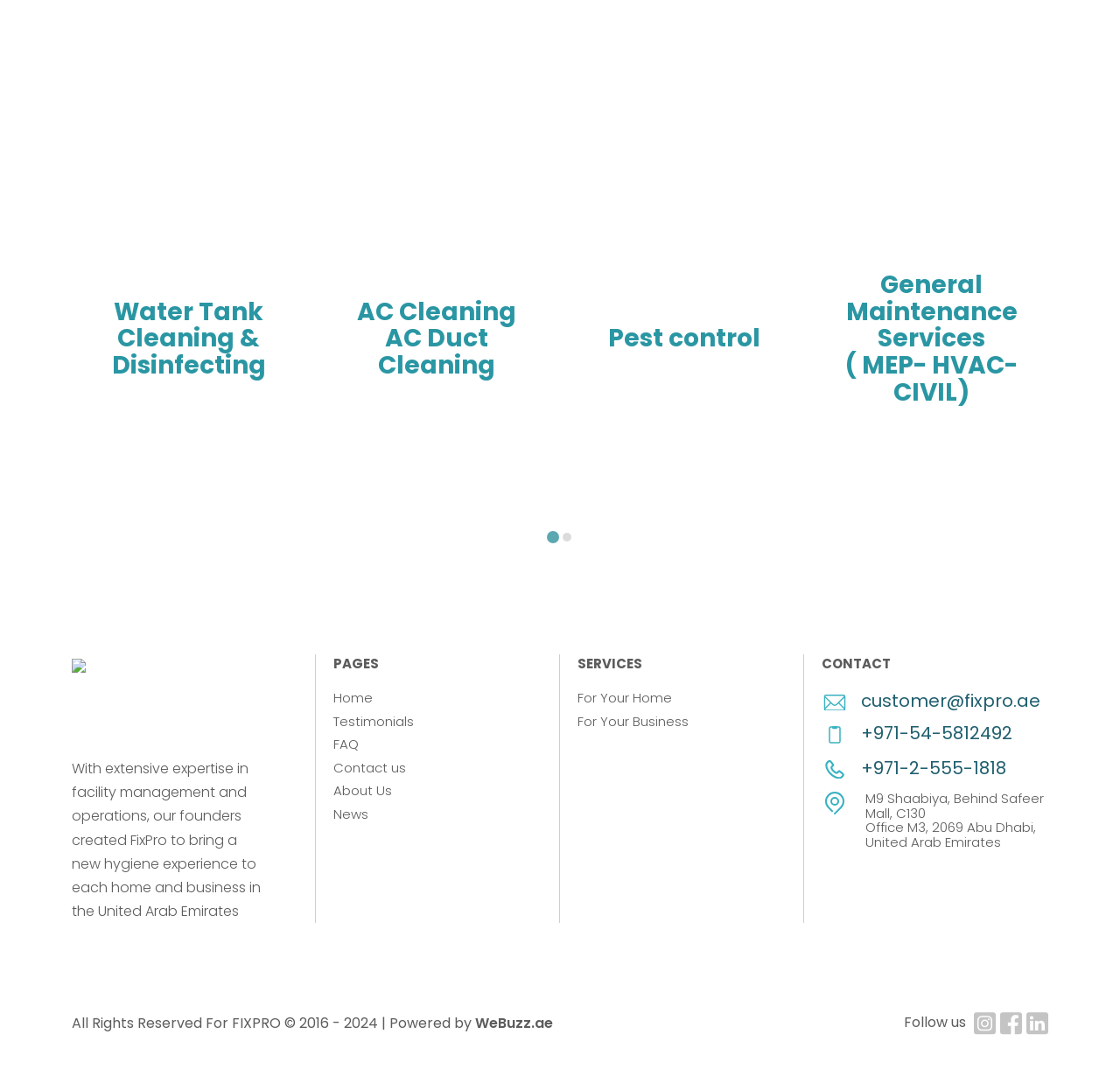Identify the bounding box coordinates of the part that should be clicked to carry out this instruction: "Click the link to learn more about hookup bars Mandurah".

None